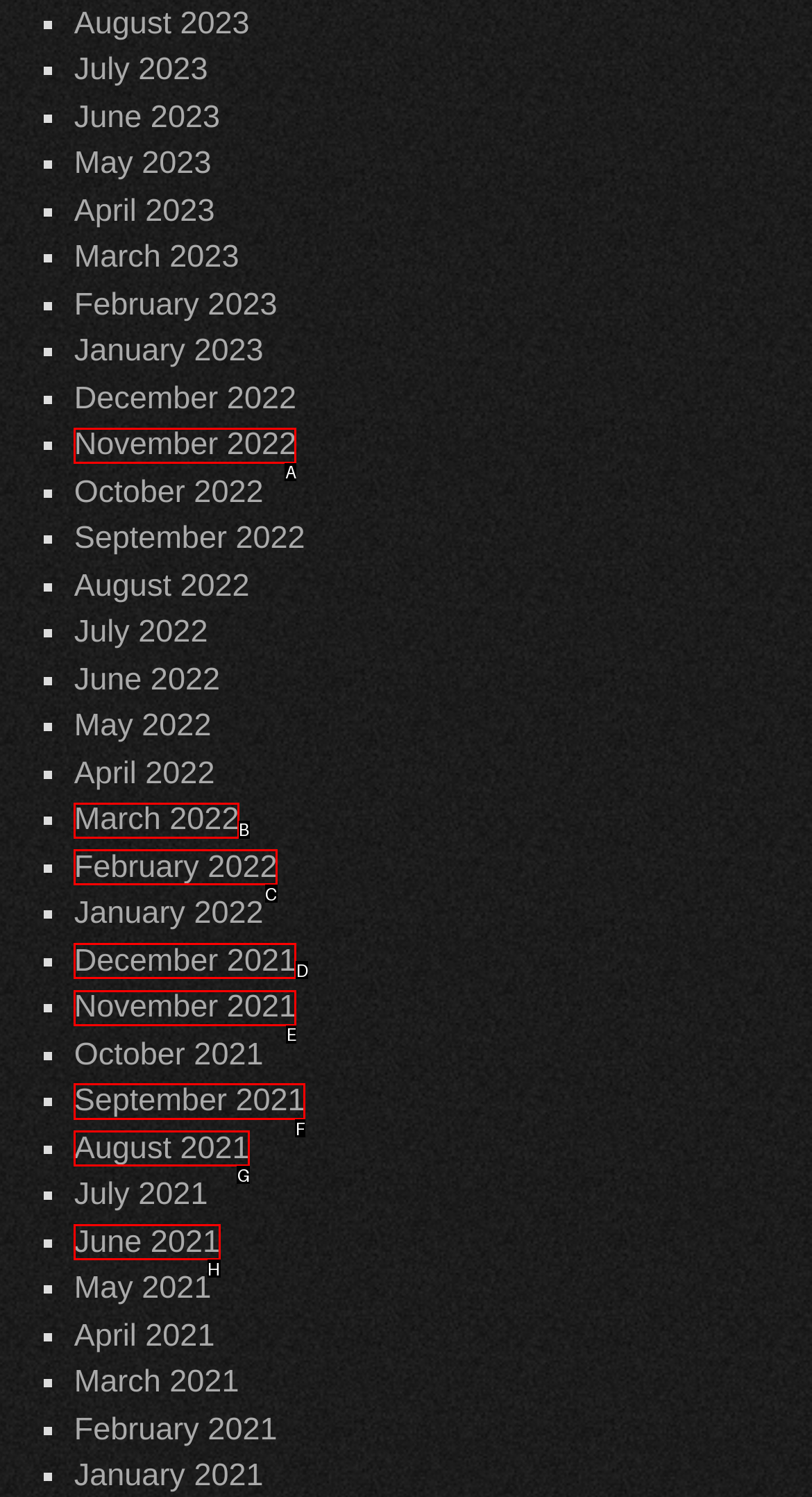Select the appropriate letter to fulfill the given instruction: Read about Bike Tour Documentary
Provide the letter of the correct option directly.

None